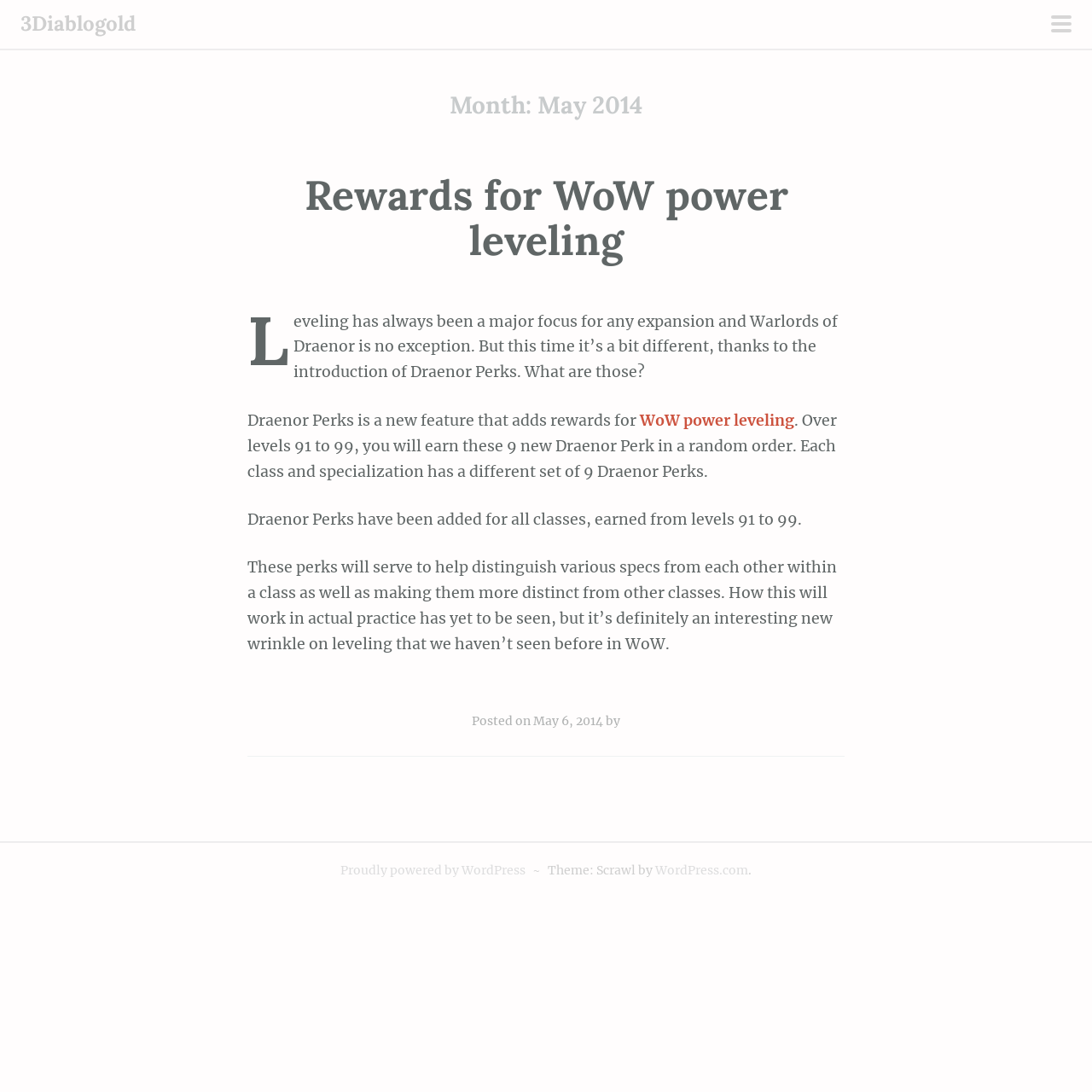What is the purpose of Draenor Perks?
Based on the image content, provide your answer in one word or a short phrase.

To help distinguish specs